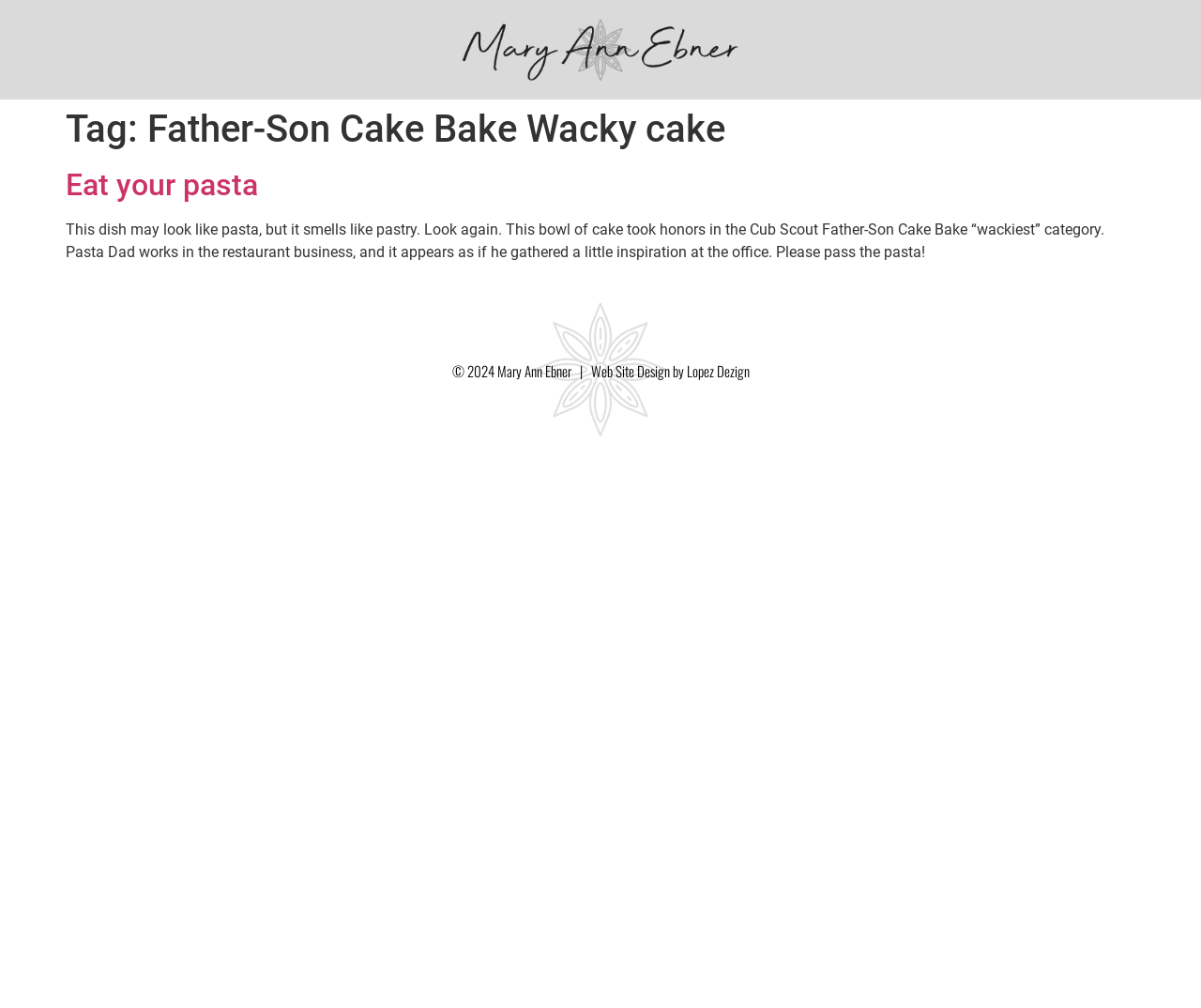What is the shape of the dish?
Carefully analyze the image and provide a thorough answer to the question.

The shape of the dish can be determined by reading the text in the StaticText element, which mentions that the dish may look like pasta.